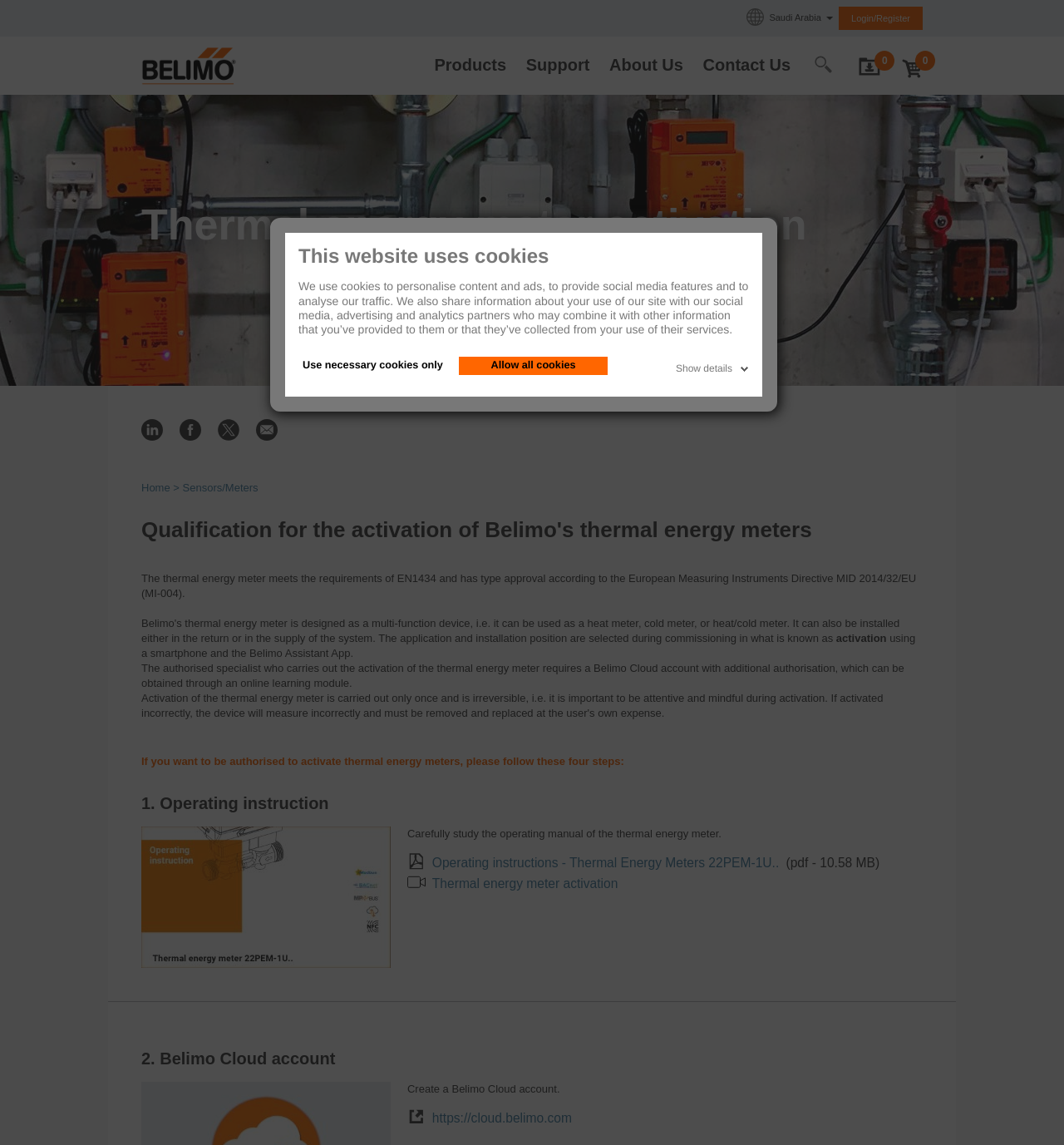Please answer the following question using a single word or phrase: 
What is required to activate thermal energy meters?

Belimo Cloud account